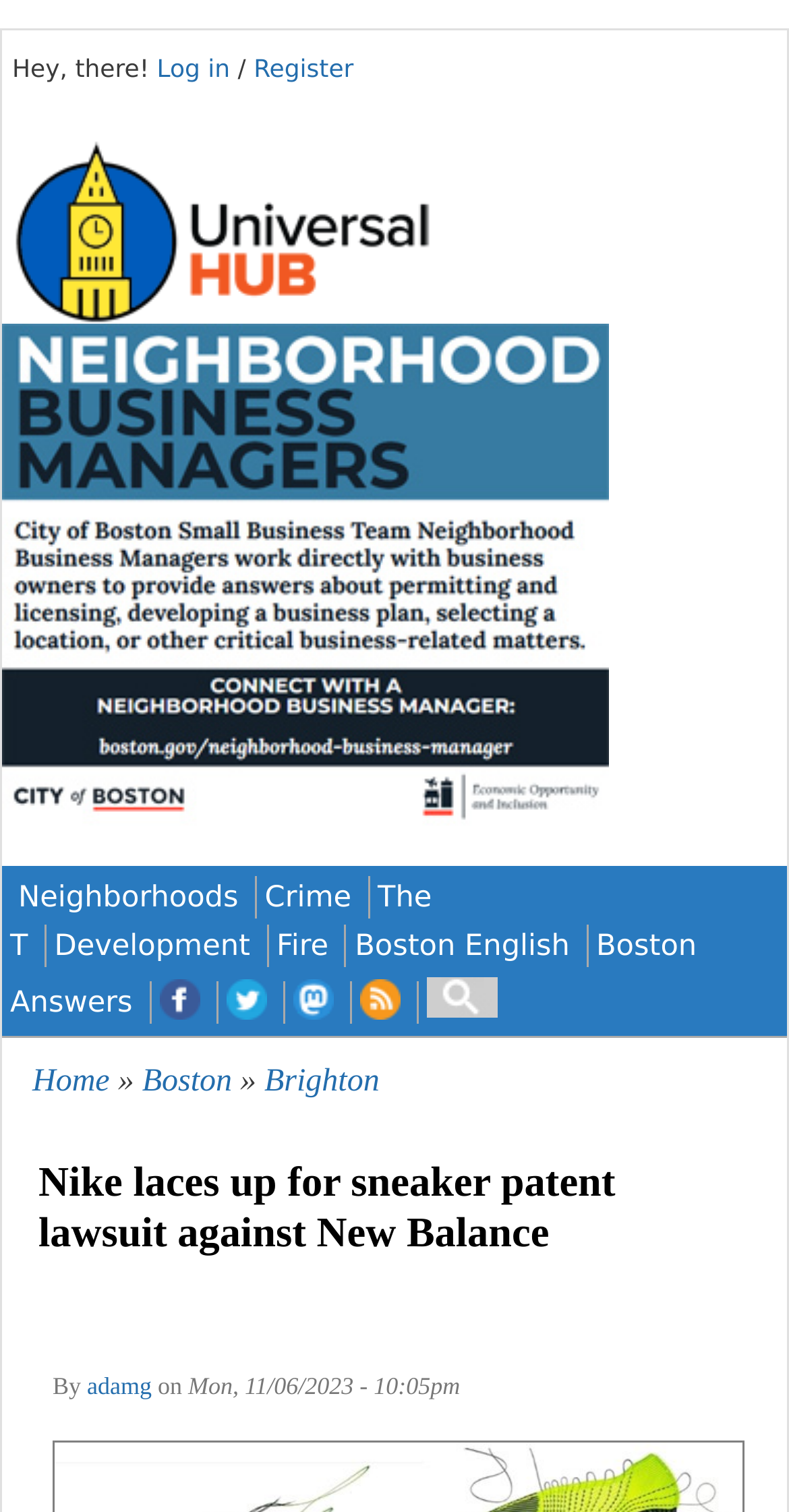What is the date of the article?
Can you provide a detailed and comprehensive answer to the question?

I determined the date of the article by looking at the text 'Mon, 11/06/2023 - 10:05pm' with the bounding box coordinates [0.239, 0.907, 0.583, 0.926] which is located at the bottom of the article.